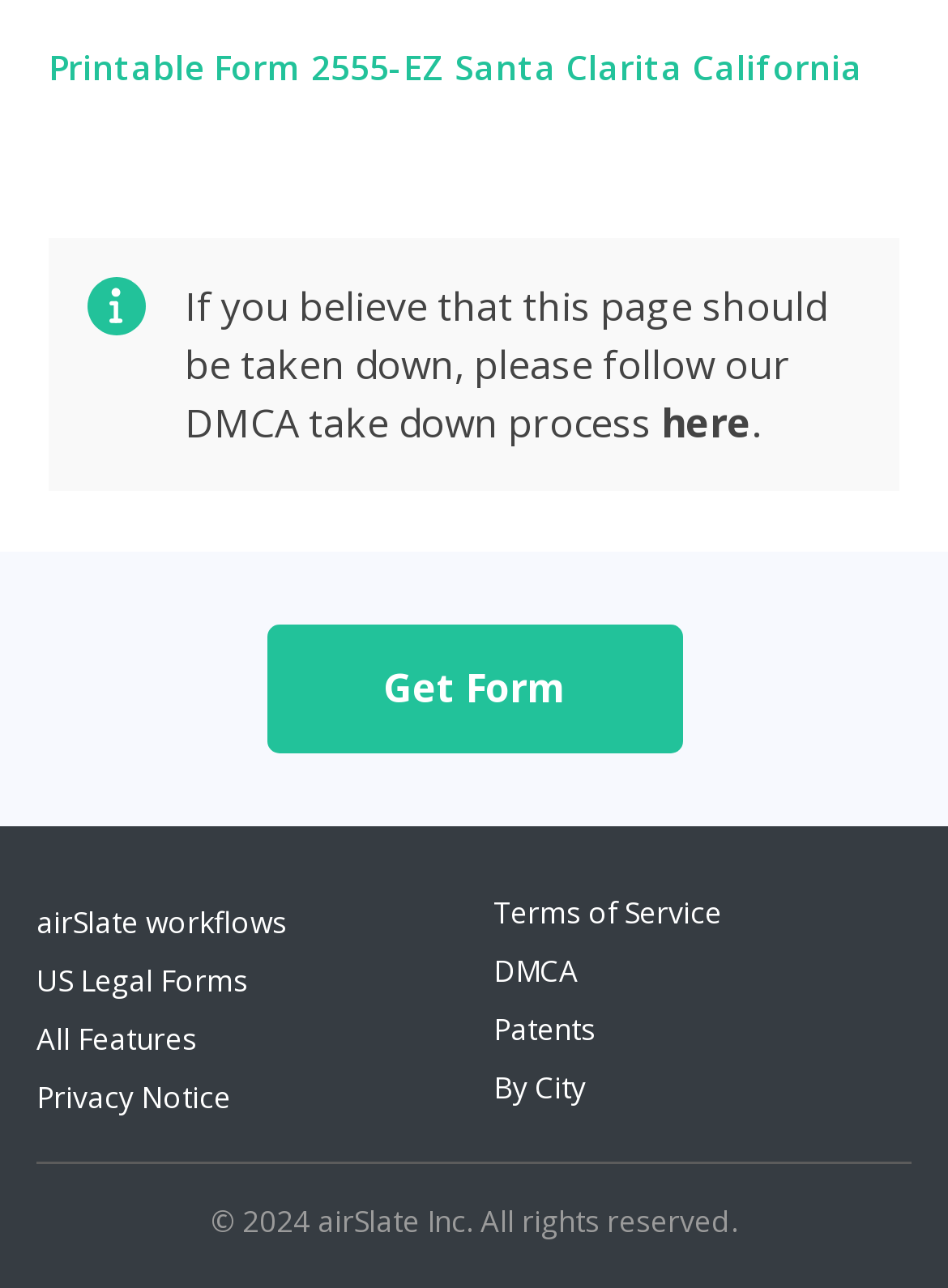Identify the bounding box coordinates of the region I need to click to complete this instruction: "Follow the DMCA take down process".

[0.697, 0.308, 0.792, 0.349]